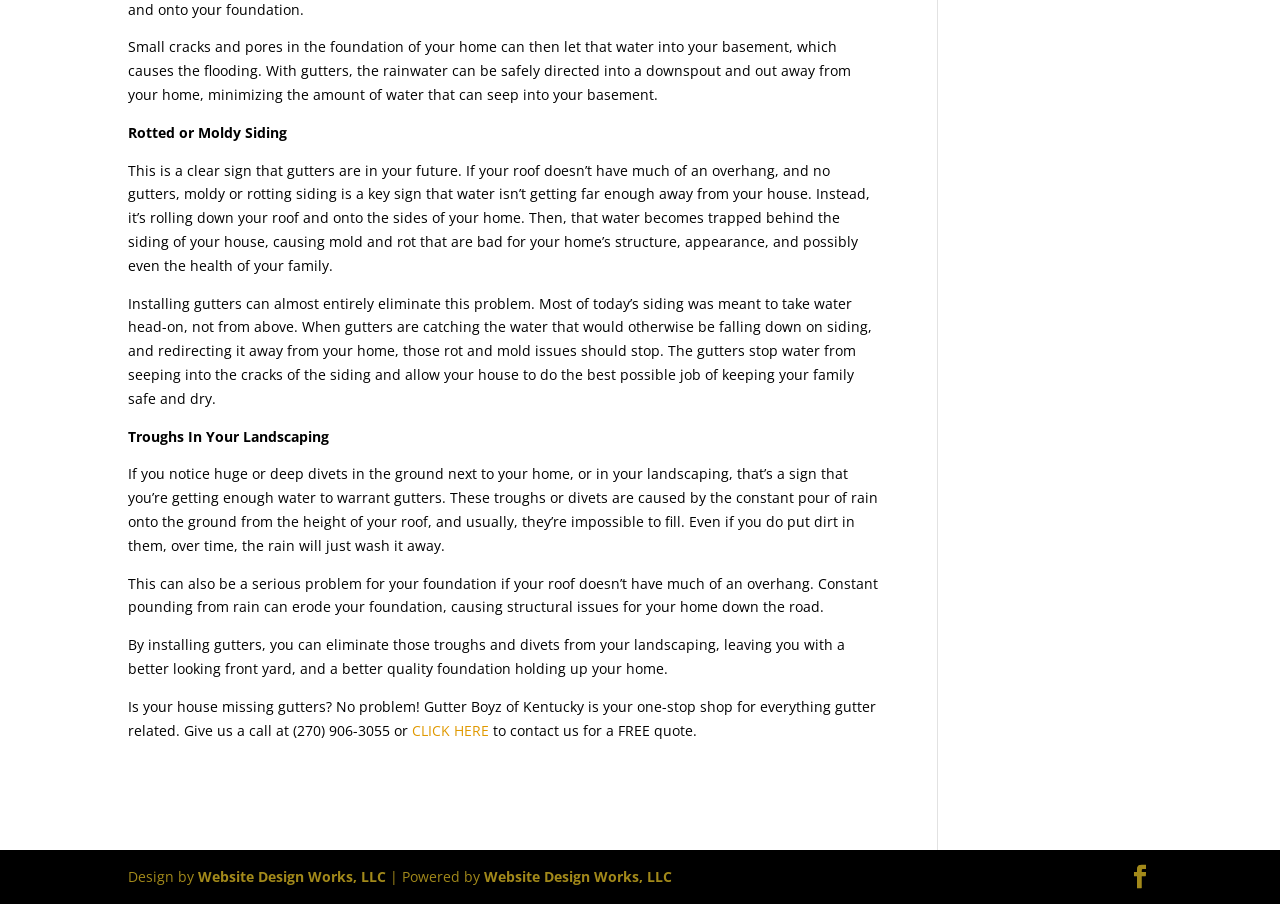What can cause flooding in a basement?
Answer the question with detailed information derived from the image.

According to the webpage, small cracks and pores in the foundation of a home can let water into the basement, causing flooding. This is because the water is not being directed away from the home, but instead seeping into the basement.